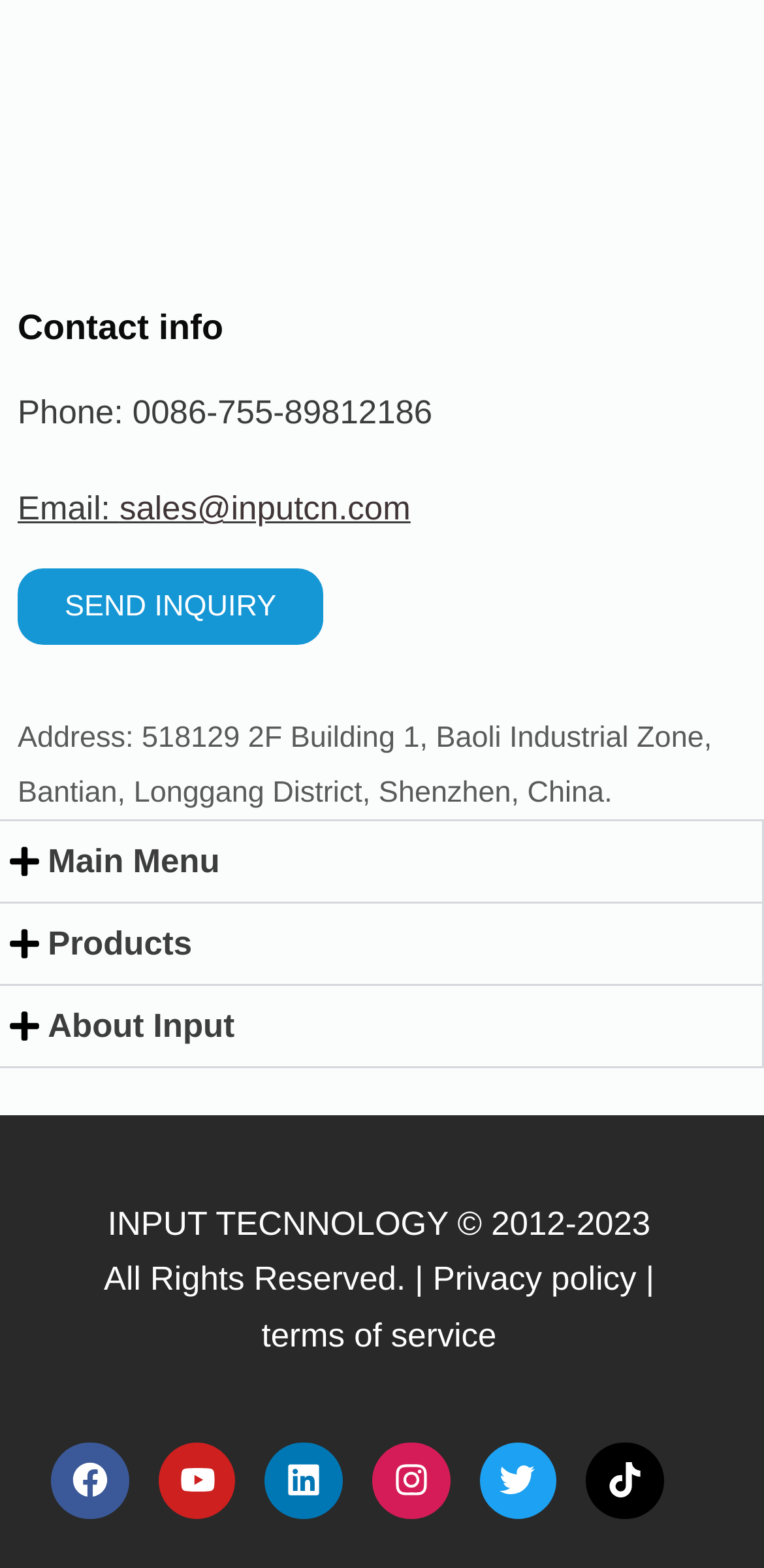Observe the image and answer the following question in detail: What is the company's email address?

I found the company's email address by looking at the top section of the webpage, where the contact information is displayed. The email address is listed as 'Email: sales@inputcn.com'.